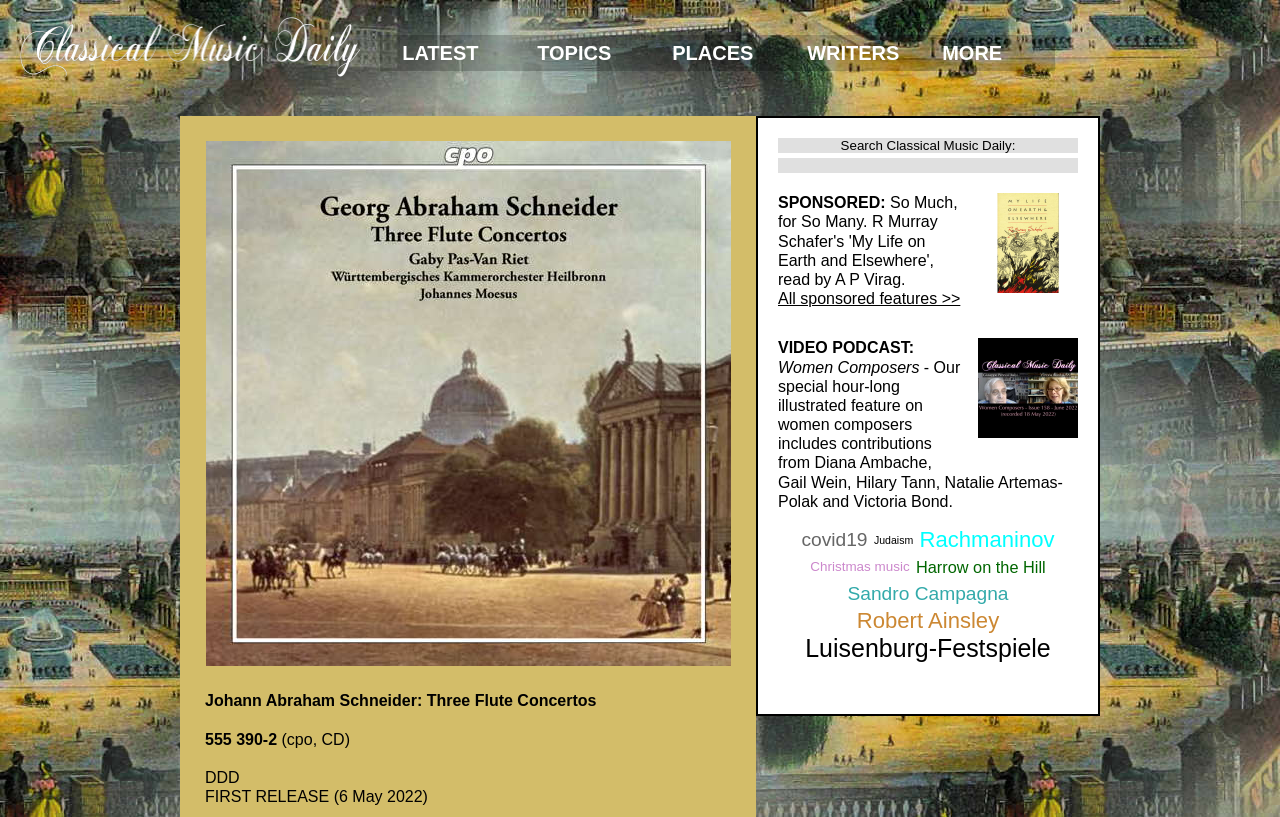Based on what you see in the screenshot, provide a thorough answer to this question: What is the record label of the album?

I looked for the record label information by searching for the text next to the album cover image, and then I read the text, which mentions 'cpo'. This tells me that the record label of the album is cpo.